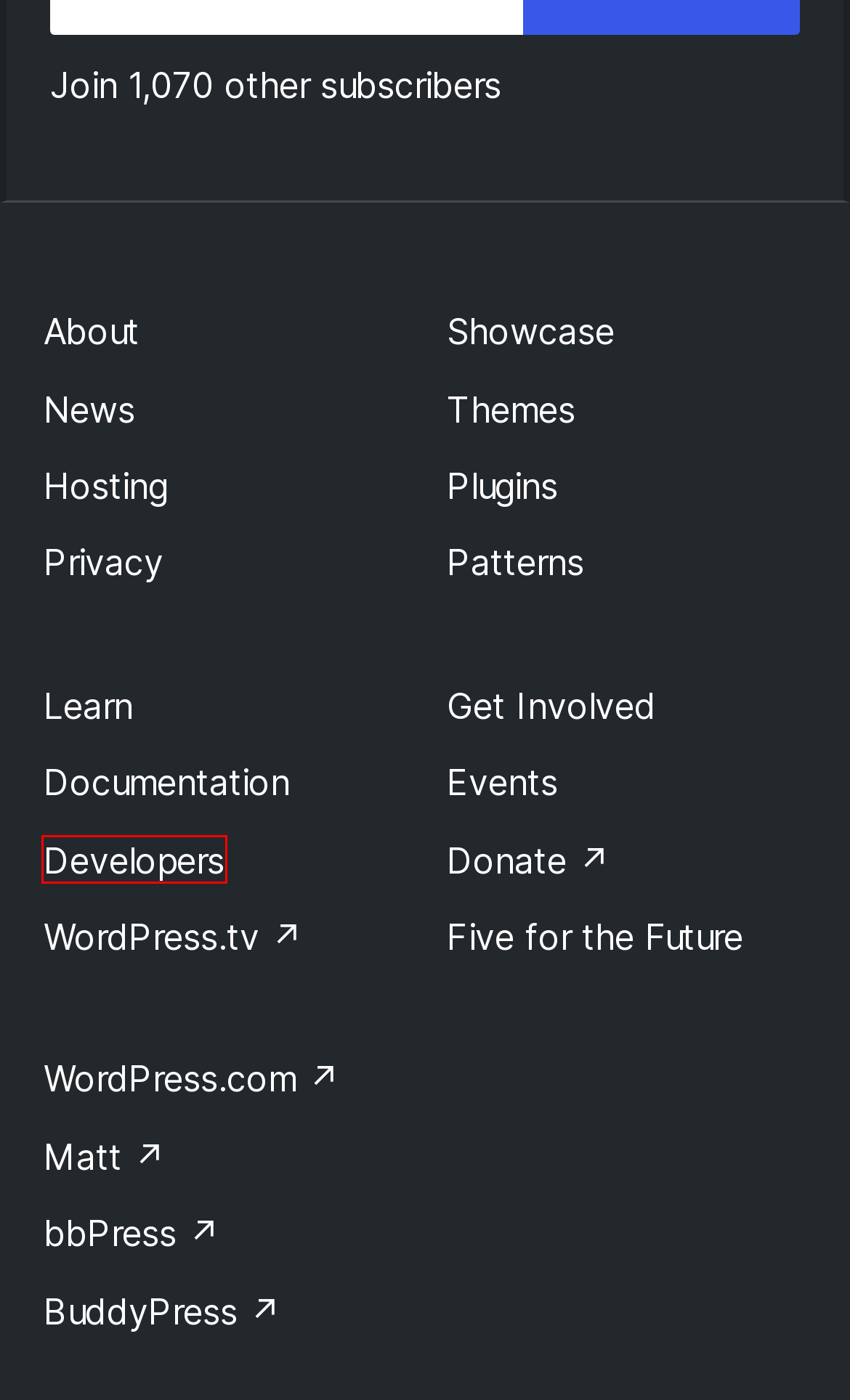Observe the webpage screenshot and focus on the red bounding box surrounding a UI element. Choose the most appropriate webpage description that corresponds to the new webpage after clicking the element in the bounding box. Here are the candidates:
A. Five for the Future | How five percent is powering the next generation of the web | WordPress.org
B. Matt Mullenweg | Unlucky in Cards
C. WordPress Themes | WordPress.org
D. WordPress.com: Build a Site, Sell Your Stuff, Start a Blog & More
E. WordPress Developer Resources | Official WordPress Developer Resources | Developer.WordPress.org
F. Privacy – WordPress.org
G. About – WordPress.org
H. WordPress Hosting | WordPress.org

E